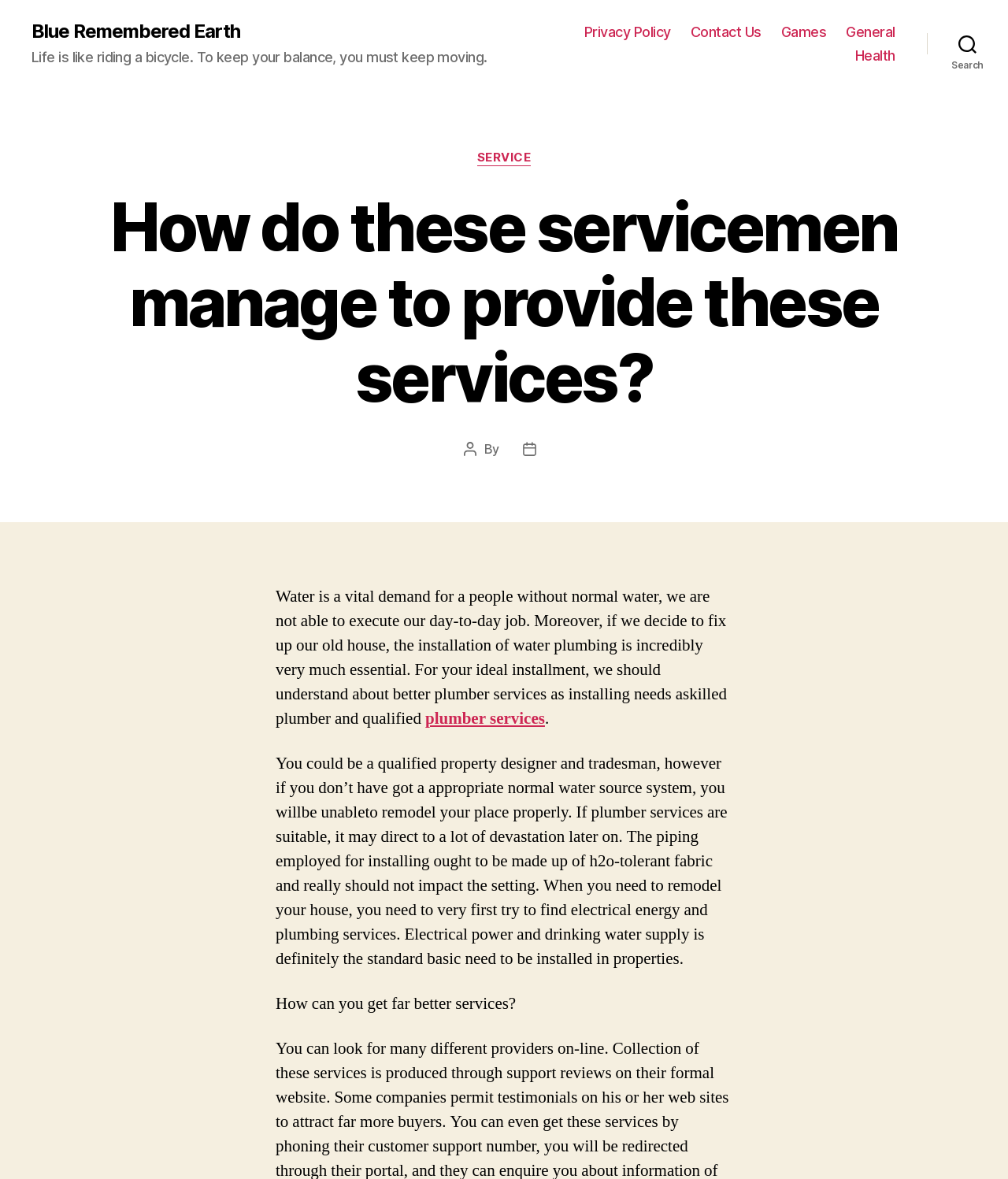Find the bounding box coordinates of the element to click in order to complete the given instruction: "Search for products."

None